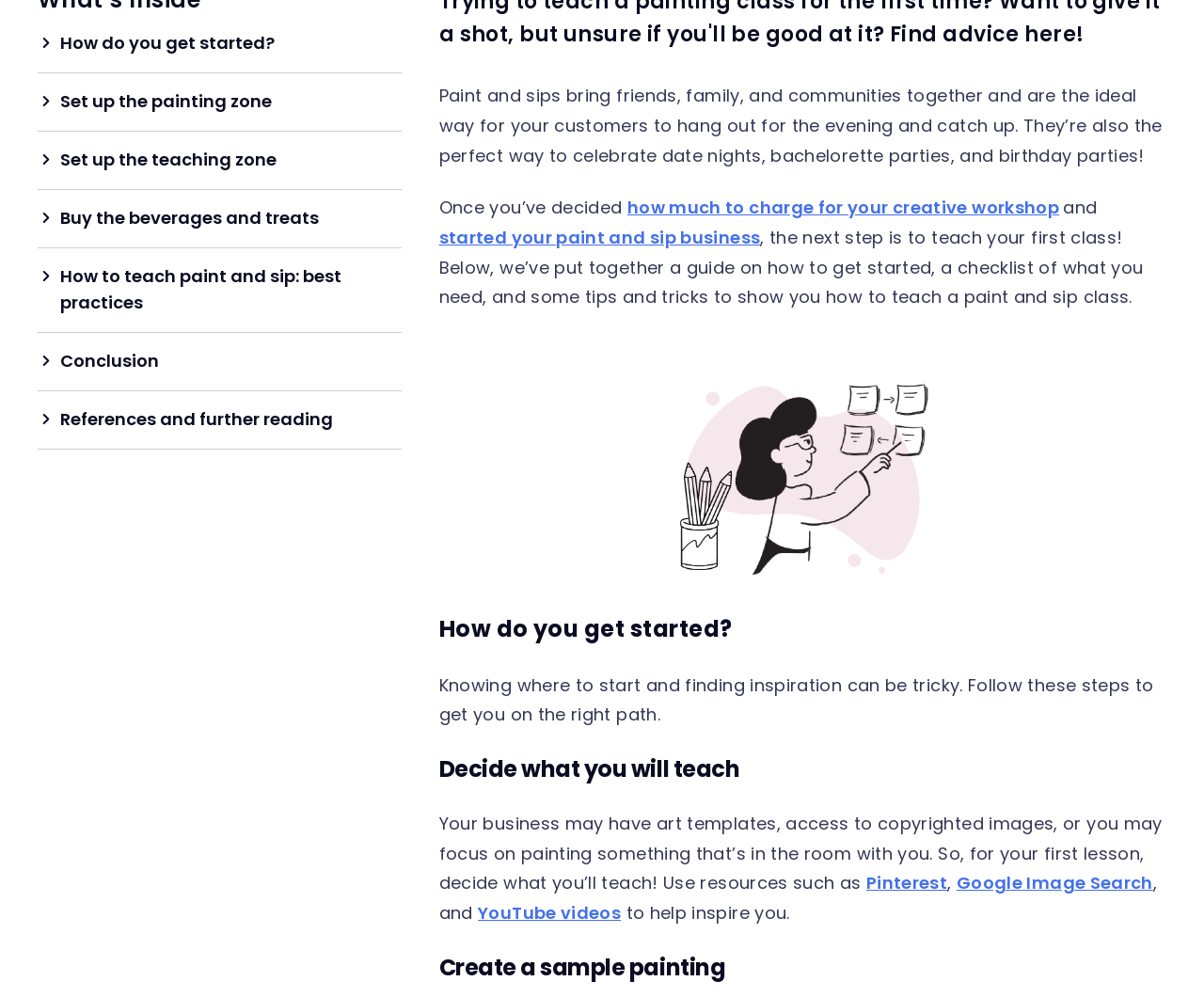Please find the bounding box coordinates for the clickable element needed to perform this instruction: "Click on 'Create a sample painting'".

[0.365, 0.954, 0.969, 0.988]